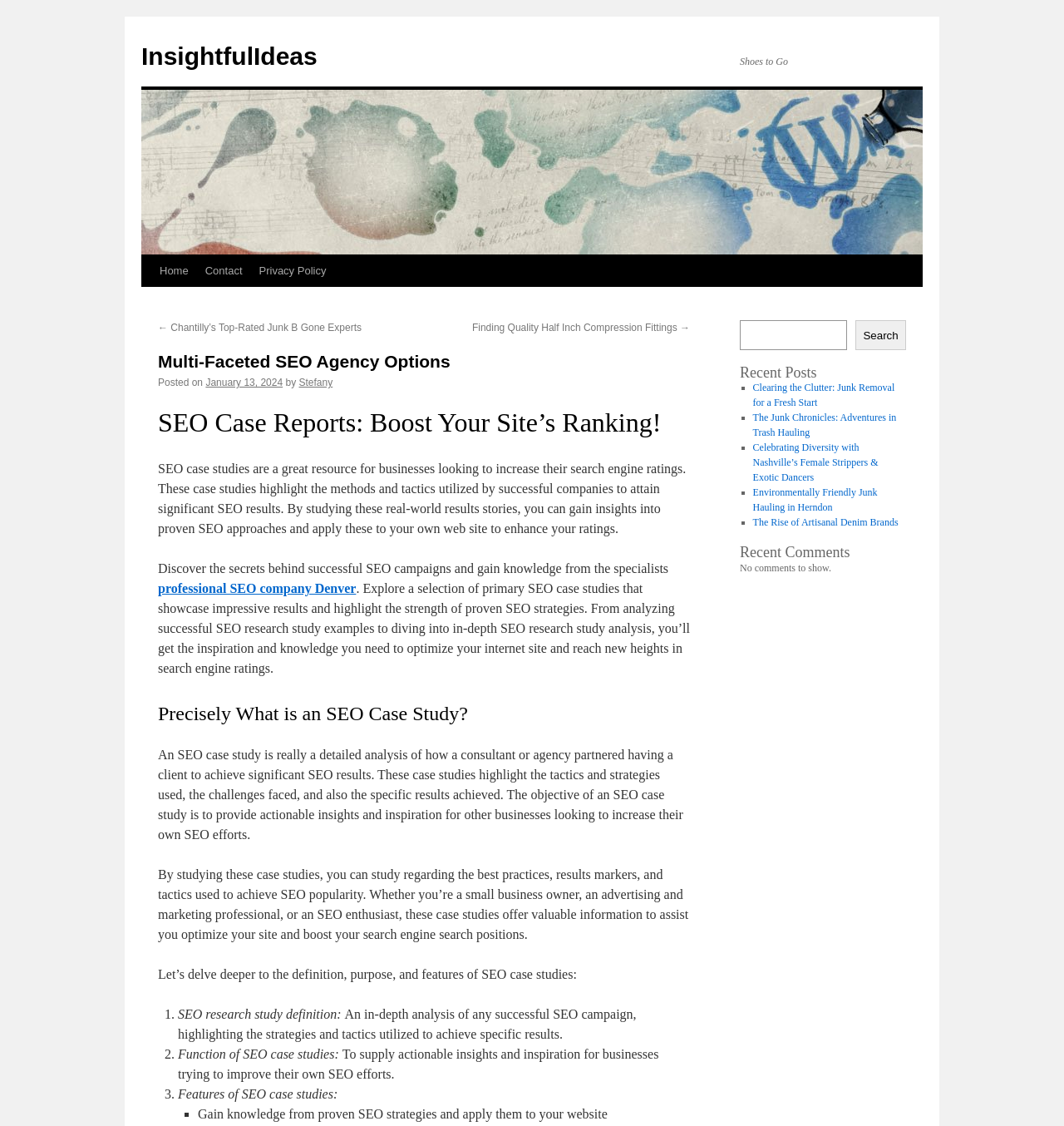Analyze and describe the webpage in a detailed narrative.

The webpage is about InsightfulIdeas, a multi-faceted SEO agency. At the top, there is a logo and a navigation menu with links to "Home", "Contact", and "Privacy Policy". Below the navigation menu, there is a heading that reads "Multi-Faceted SEO Agency Options". 

To the right of the navigation menu, there is a section with a heading "Shoes to Go" and an image. Below this section, there is a link to "Skip to content". 

The main content of the webpage is divided into sections. The first section has a heading "SEO Case Reports: Boost Your Site’s Ranking!" and a paragraph of text that explains the importance of SEO case studies. There are also links to related topics, such as "professional SEO company Denver". 

The next section has a heading "Precisely What is an SEO Case Study?" and a detailed explanation of what an SEO case study is, its purpose, and its features. This section includes a list with markers, explaining the definition, function, and features of SEO case studies. 

To the right of the main content, there is a sidebar with a search box and a button to search. Below the search box, there is a heading "Recent Posts" with a list of links to recent blog posts, such as "Clearing the Clutter: Junk Removal for a Fresh Start" and "The Rise of Artisanal Denim Brands". 

Further down the sidebar, there is a heading "Recent Comments" with a message that says "No comments to show."